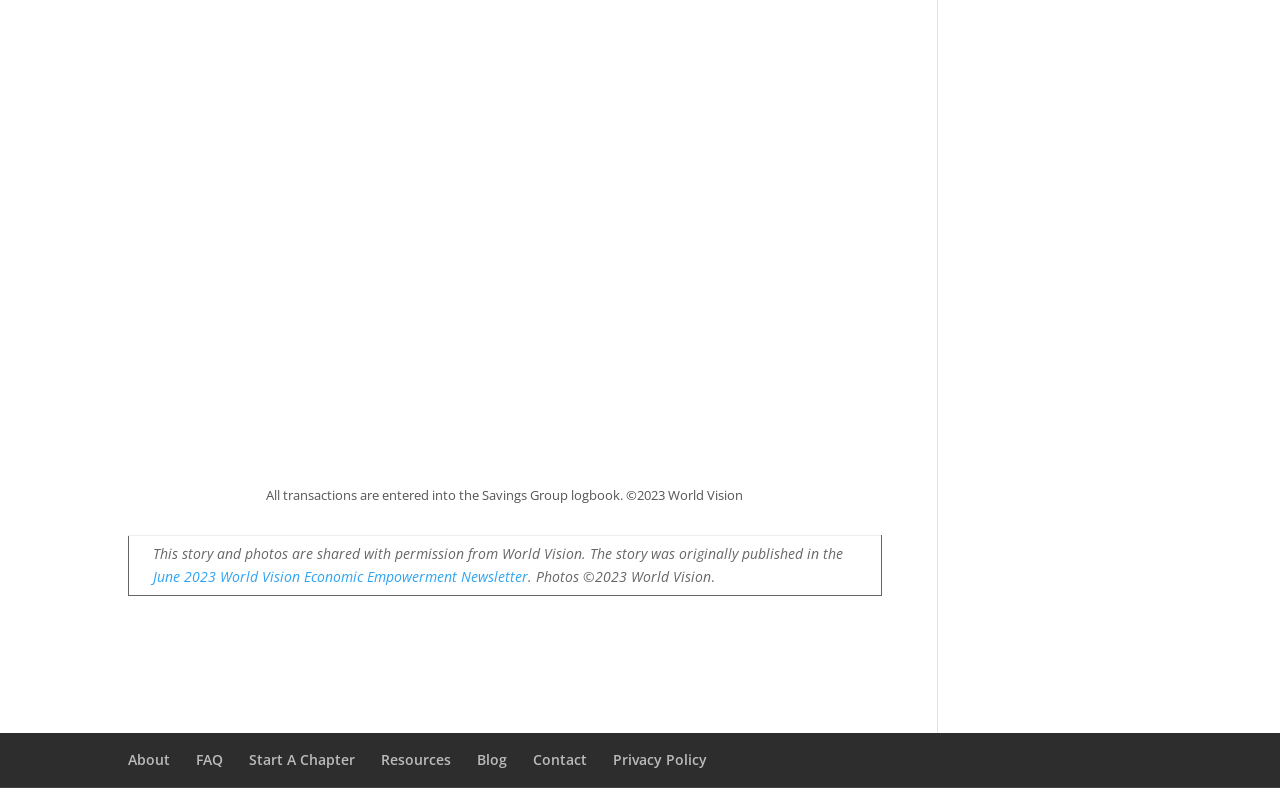How many figures are on the webpage?
Refer to the image and respond with a one-word or short-phrase answer.

1